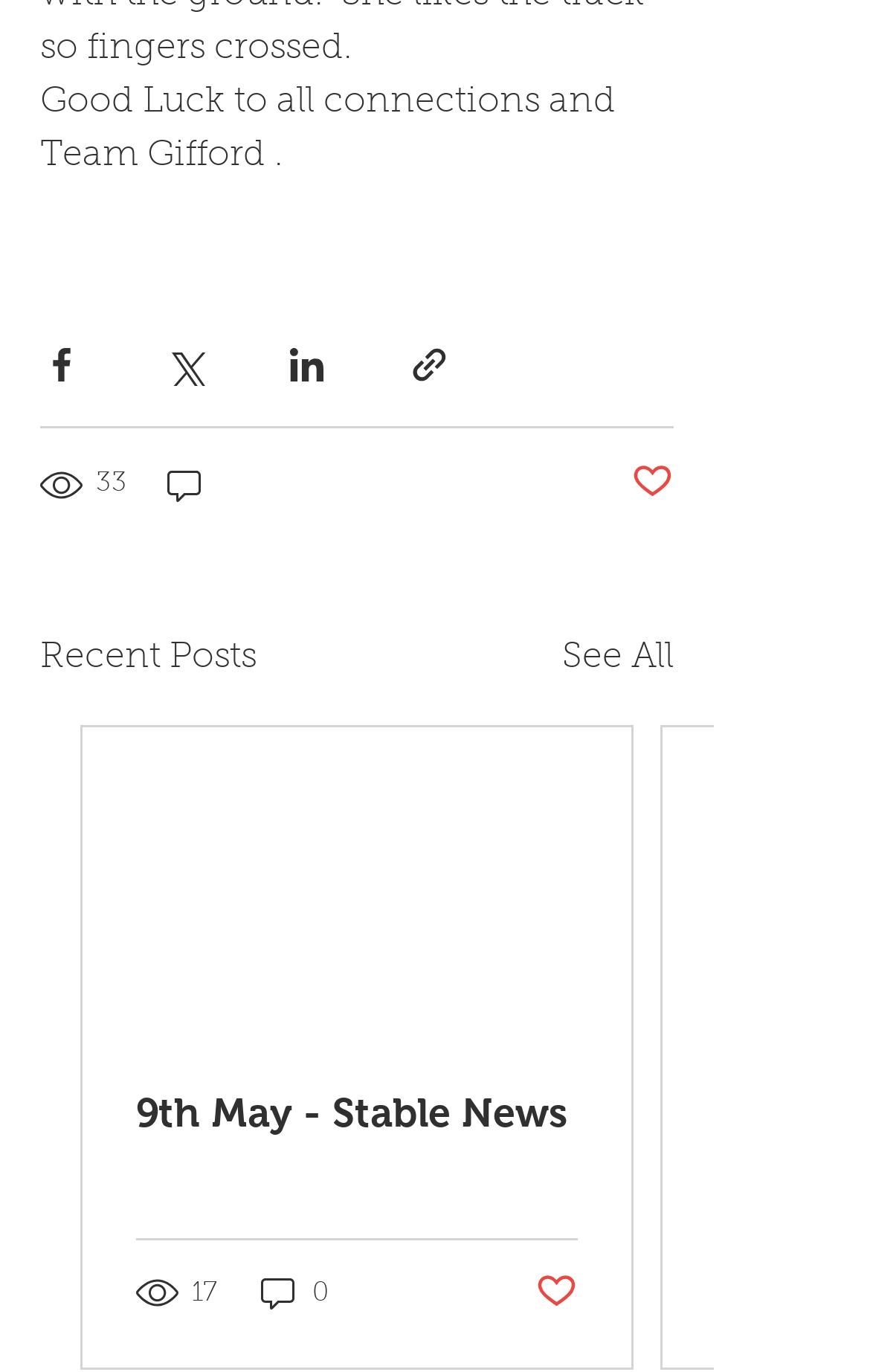Give a concise answer of one word or phrase to the question: 
What is the title of the section below the sharing buttons?

Recent Posts